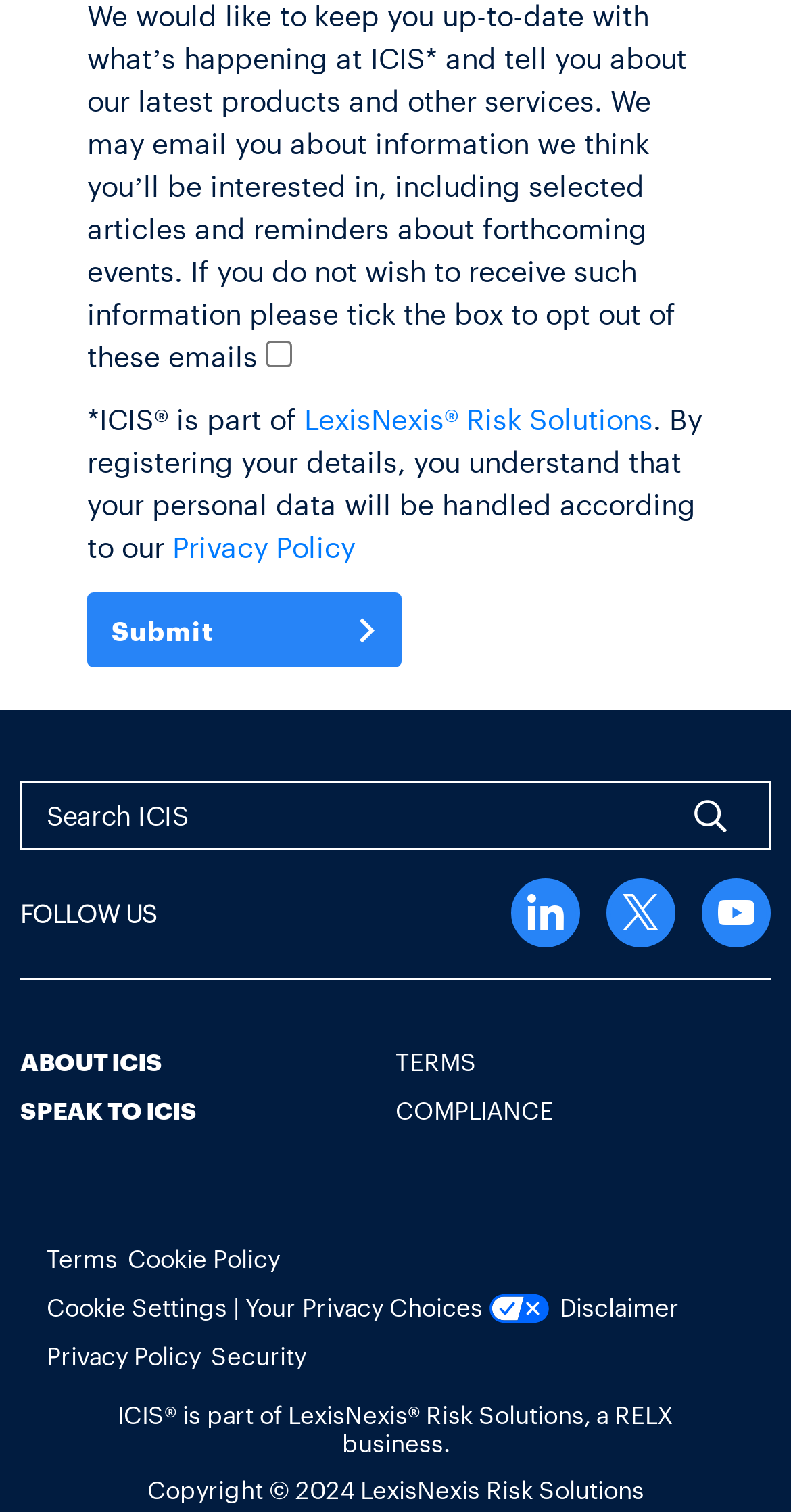Find the bounding box coordinates of the area that needs to be clicked in order to achieve the following instruction: "Sign up for the email newsletter". The coordinates should be specified as four float numbers between 0 and 1, i.e., [left, top, right, bottom].

None